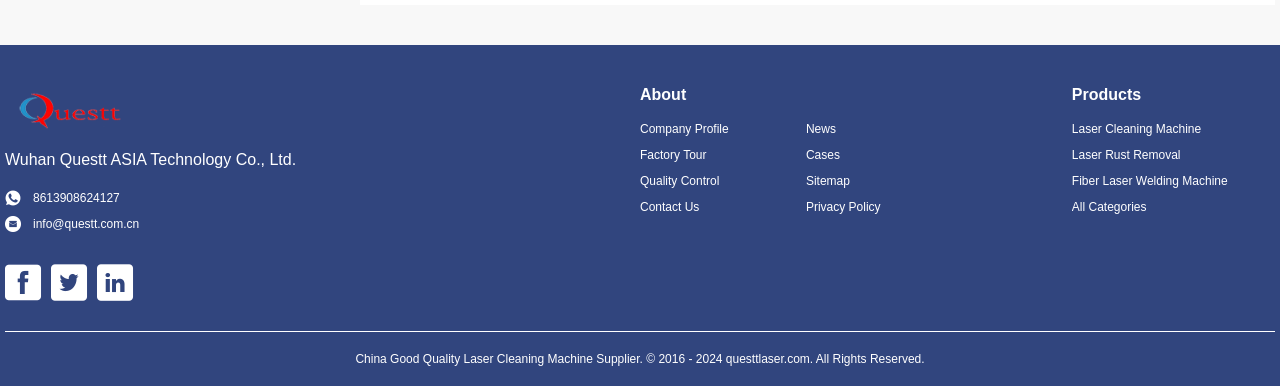Answer in one word or a short phrase: 
What is the contact email address?

info@questt.com.cn